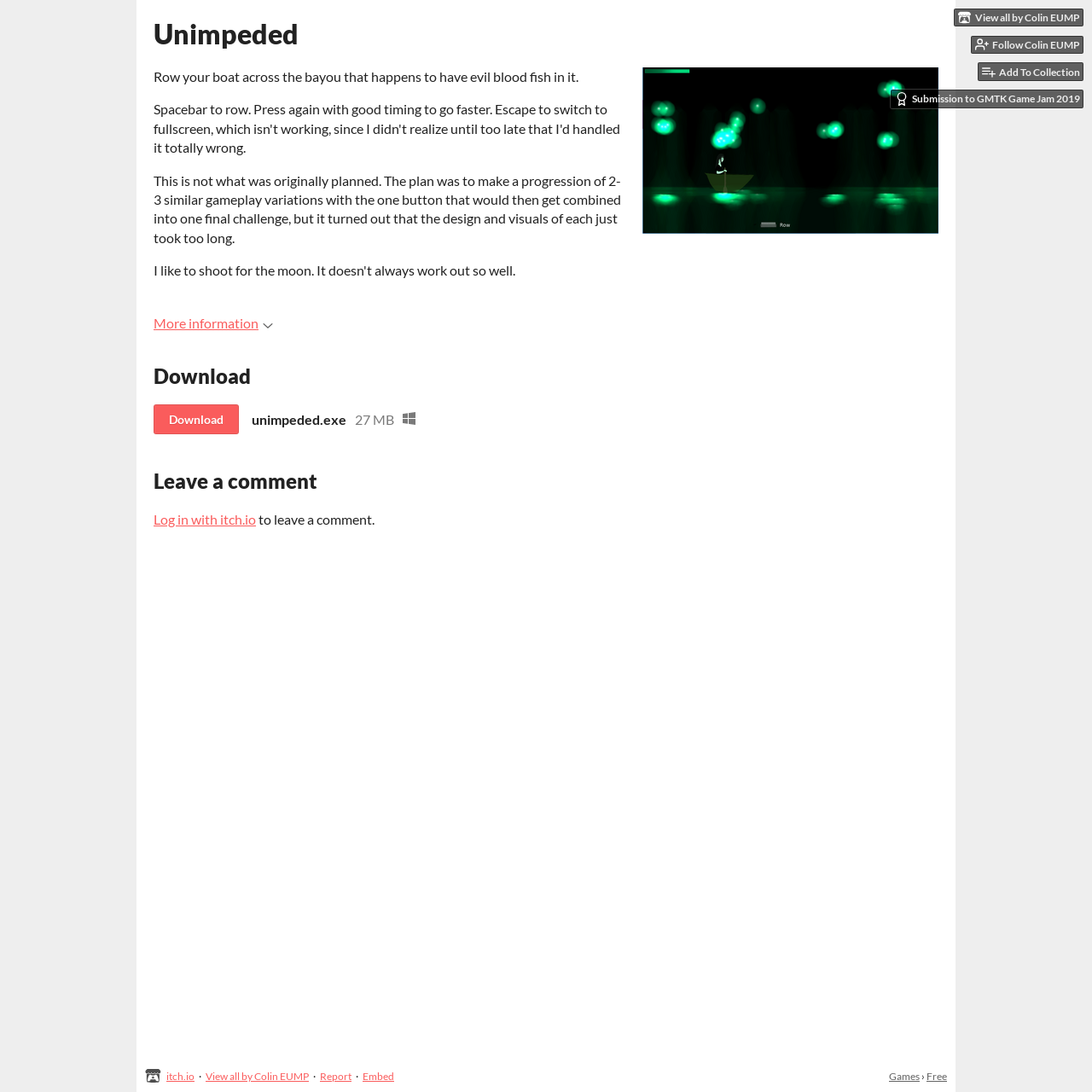Please identify the bounding box coordinates of the region to click in order to complete the task: "Find us on Facebook". The coordinates must be four float numbers between 0 and 1, specified as [left, top, right, bottom].

None